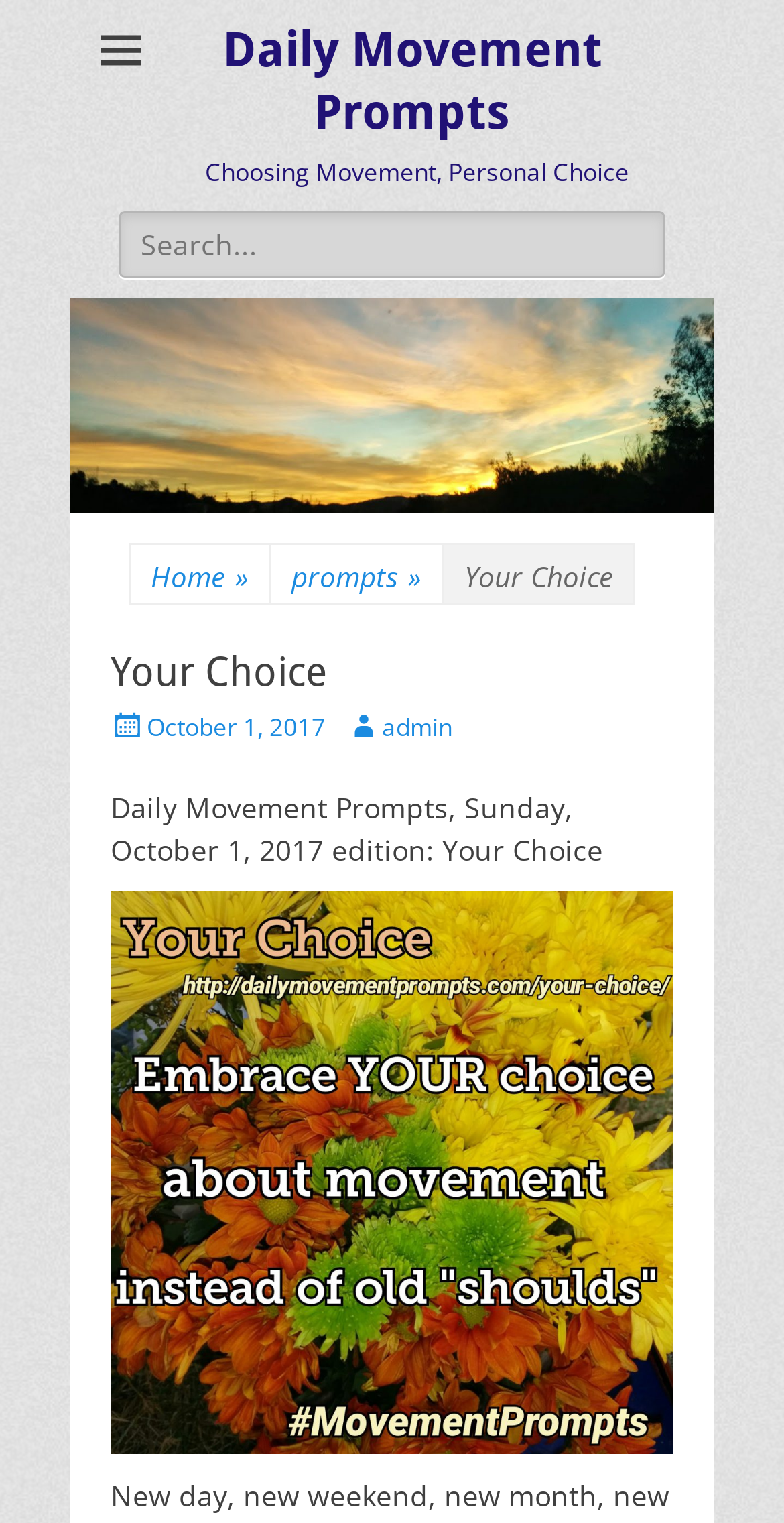Please provide the bounding box coordinates in the format (top-left x, top-left y, bottom-right x, bottom-right y). Remember, all values are floating point numbers between 0 and 1. What is the bounding box coordinate of the region described as: admin

[0.441, 0.466, 0.577, 0.489]